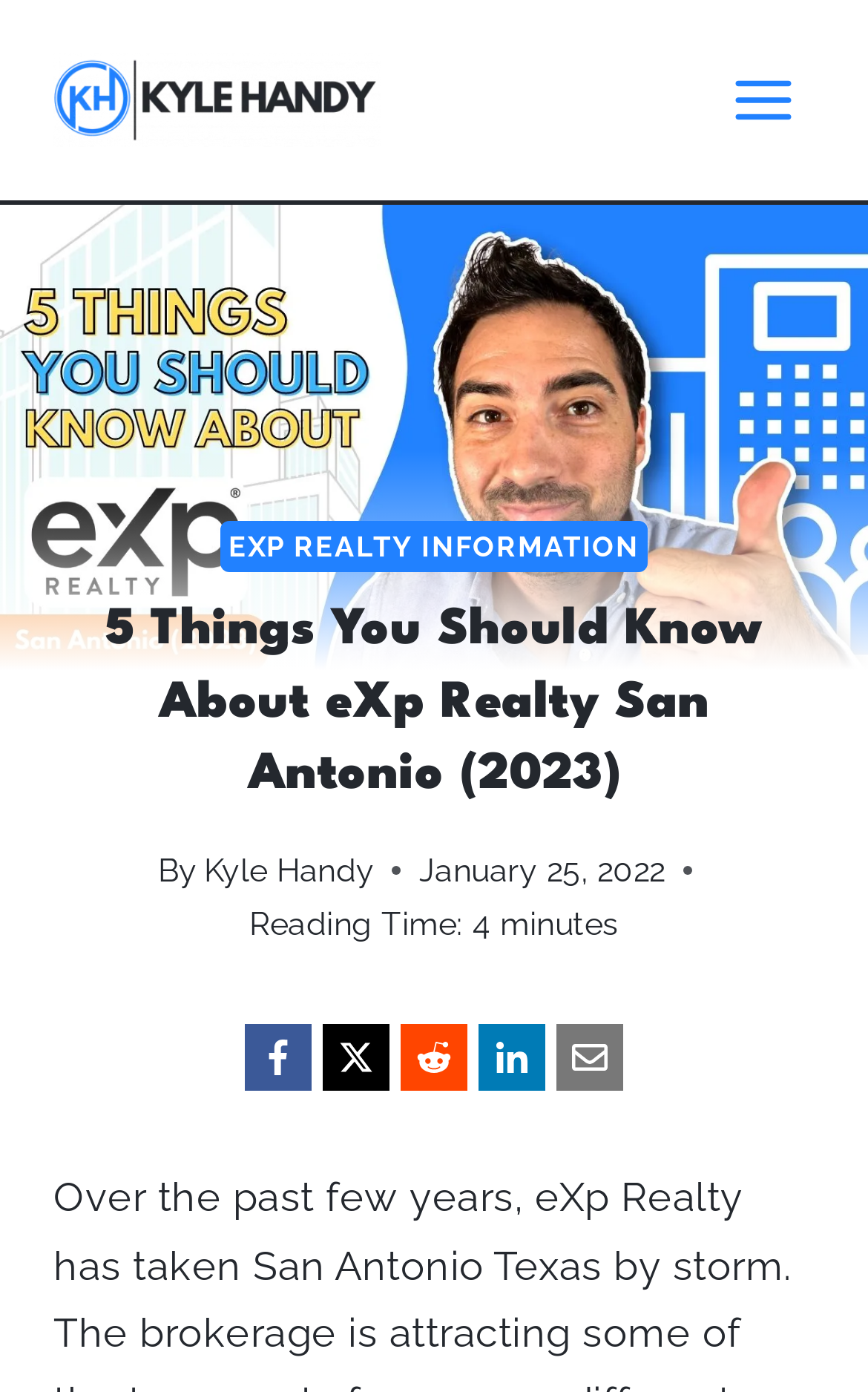Locate the bounding box coordinates of the region to be clicked to comply with the following instruction: "Click on BOXMAKING". The coordinates must be four float numbers between 0 and 1, in the form [left, top, right, bottom].

None